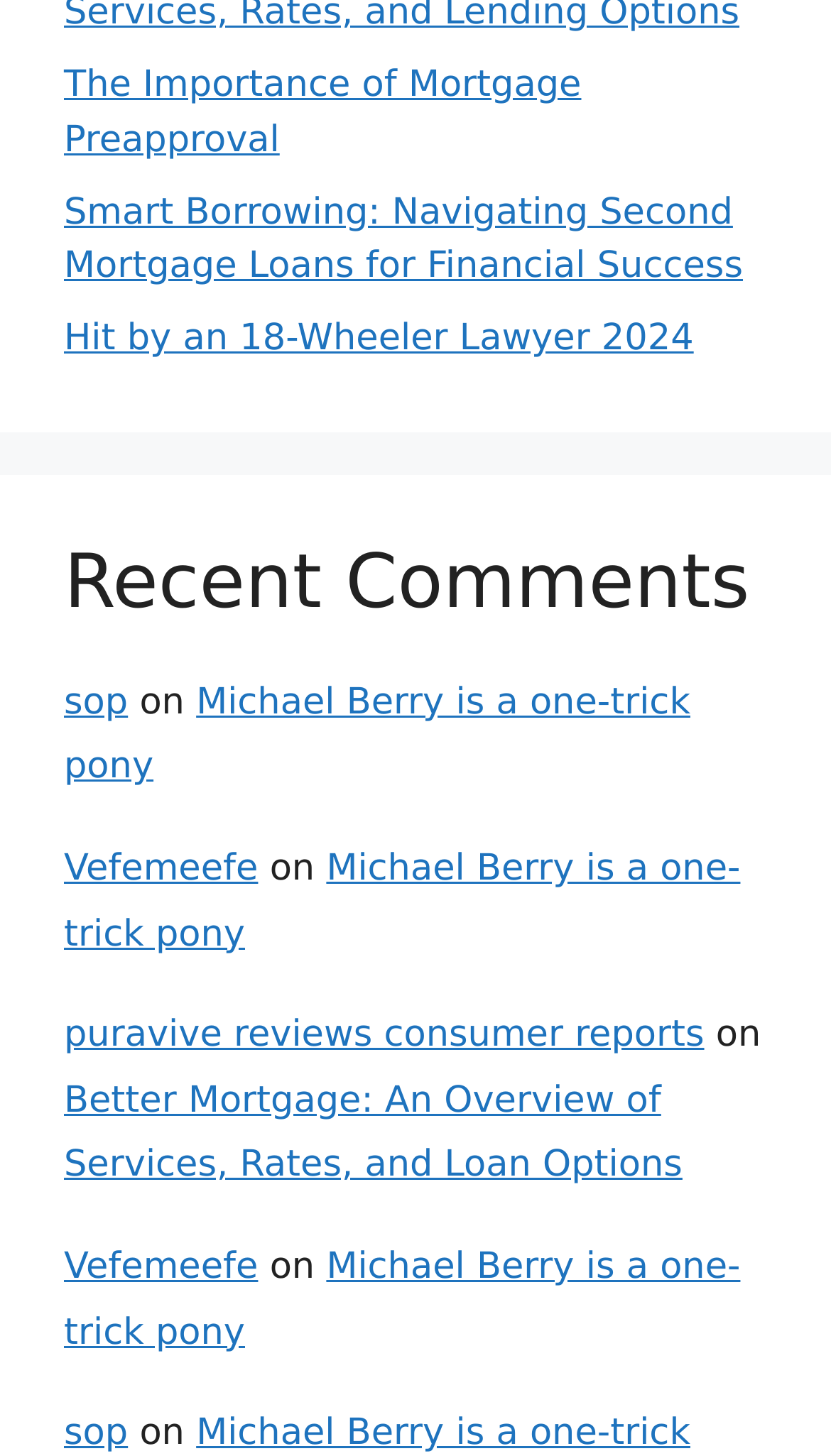Identify the bounding box for the UI element described as: "Vefemeefe". Ensure the coordinates are four float numbers between 0 and 1, formatted as [left, top, right, bottom].

[0.077, 0.582, 0.311, 0.612]